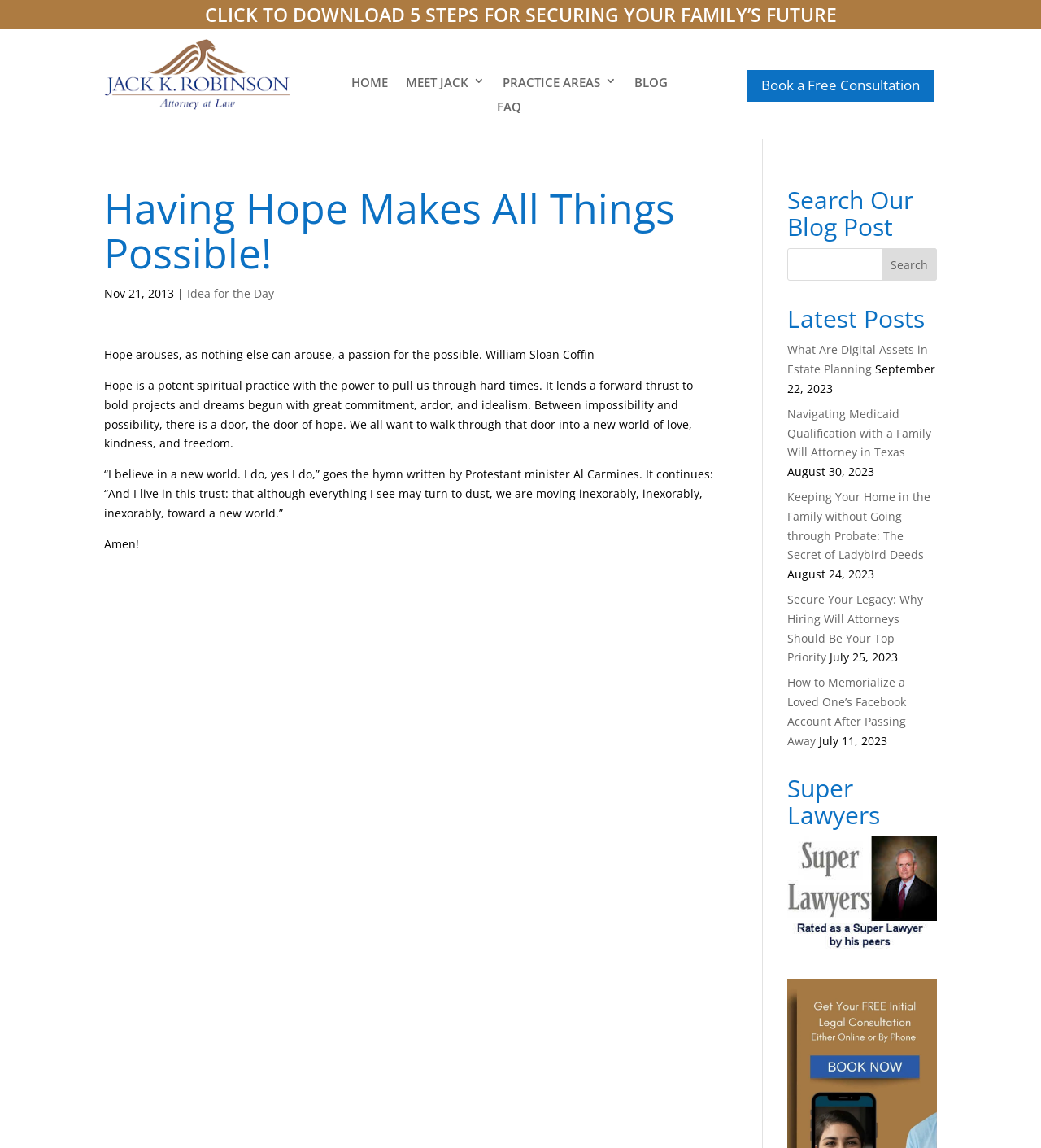Please identify the bounding box coordinates of the clickable element to fulfill the following instruction: "View Jack Robinson's Super Lawyer profile". The coordinates should be four float numbers between 0 and 1, i.e., [left, top, right, bottom].

[0.756, 0.816, 0.9, 0.83]